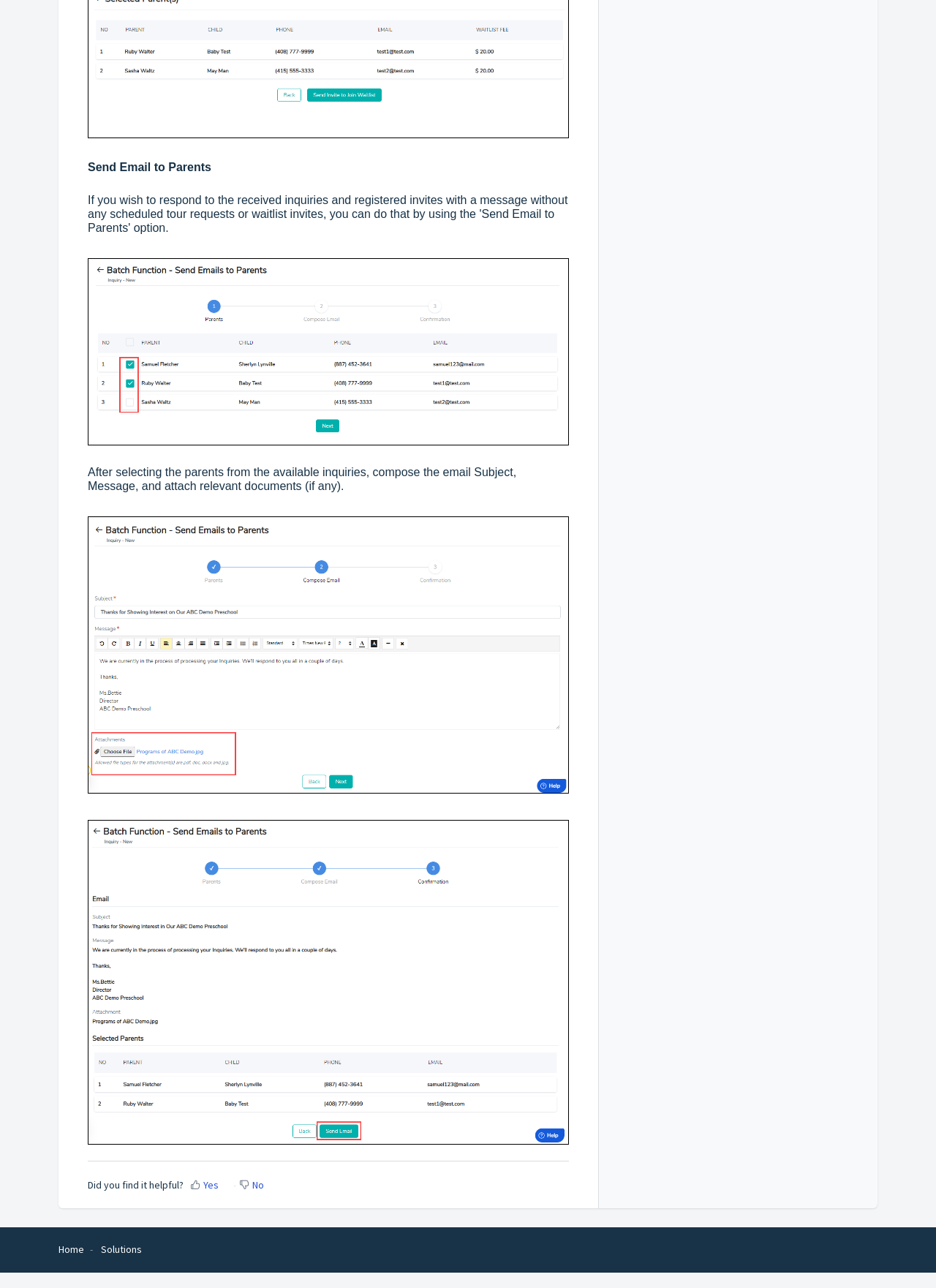Locate the bounding box of the UI element based on this description: "Home". Provide four float numbers between 0 and 1 as [left, top, right, bottom].

[0.062, 0.964, 0.09, 0.975]